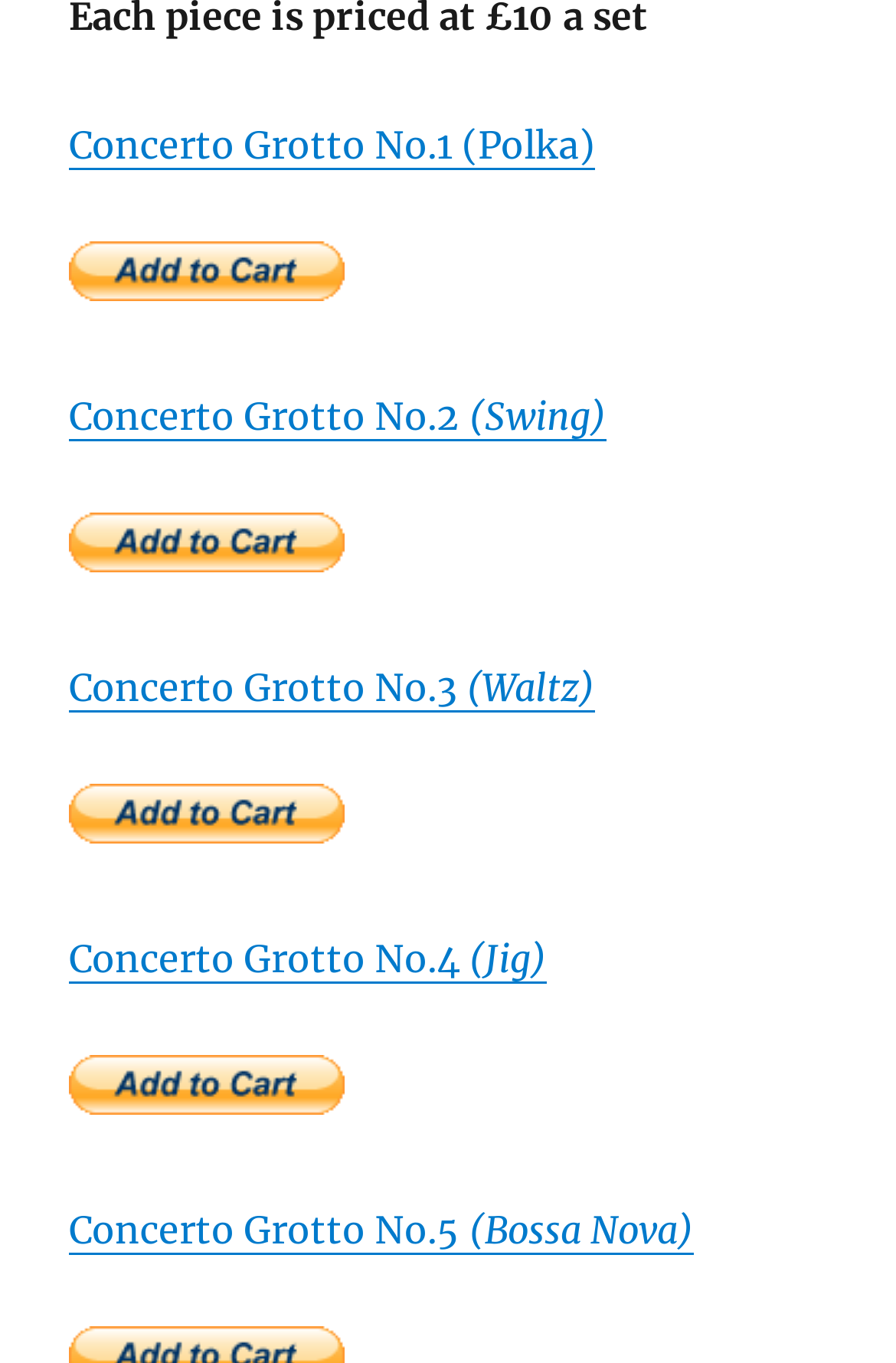Please mark the bounding box coordinates of the area that should be clicked to carry out the instruction: "click the Concerto Grotto No.5 link".

[0.077, 0.885, 0.774, 0.919]